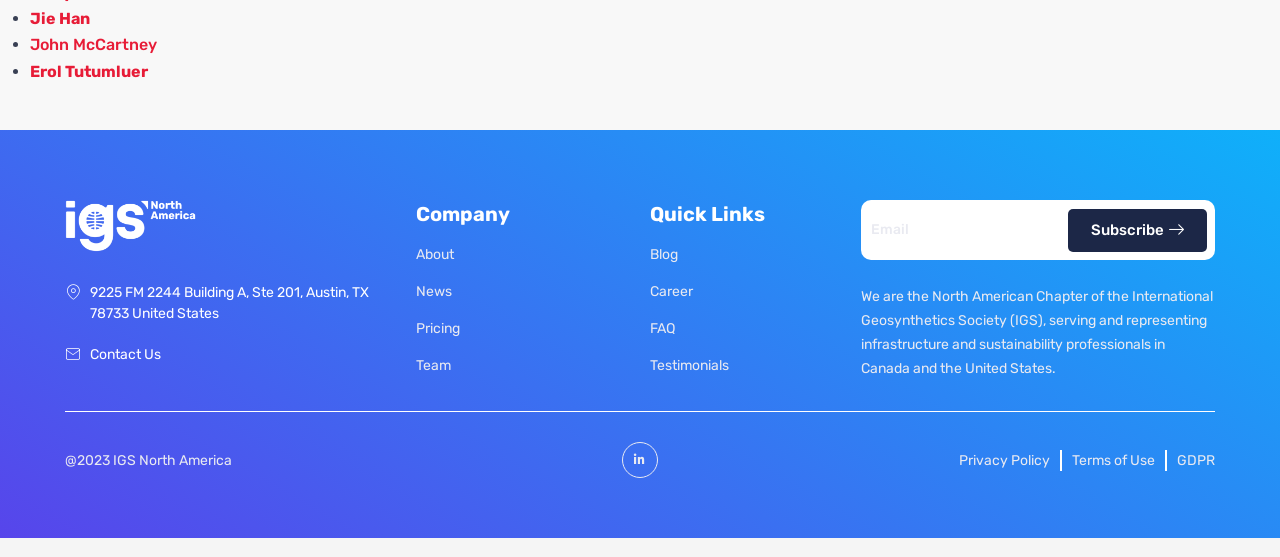Find the bounding box coordinates of the element I should click to carry out the following instruction: "Visit the 'Team' page".

[0.325, 0.671, 0.492, 0.709]